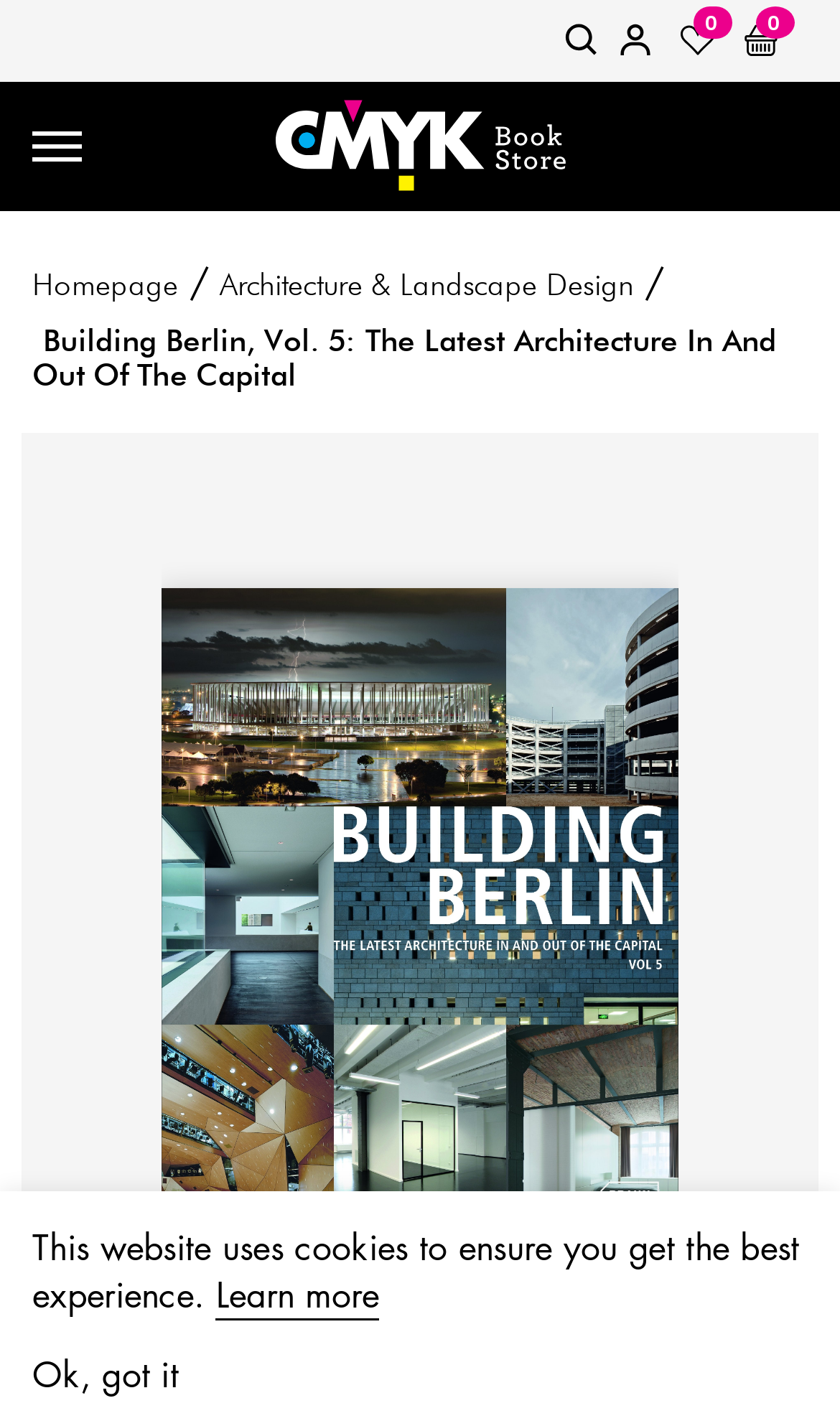How many navigation links are there in the top menu?
Please answer the question as detailed as possible based on the image.

I counted the number of link elements in the top menu section, which are 'logo', 'home', 'menu', and another link with text 'Architecture & Landscape Design'.